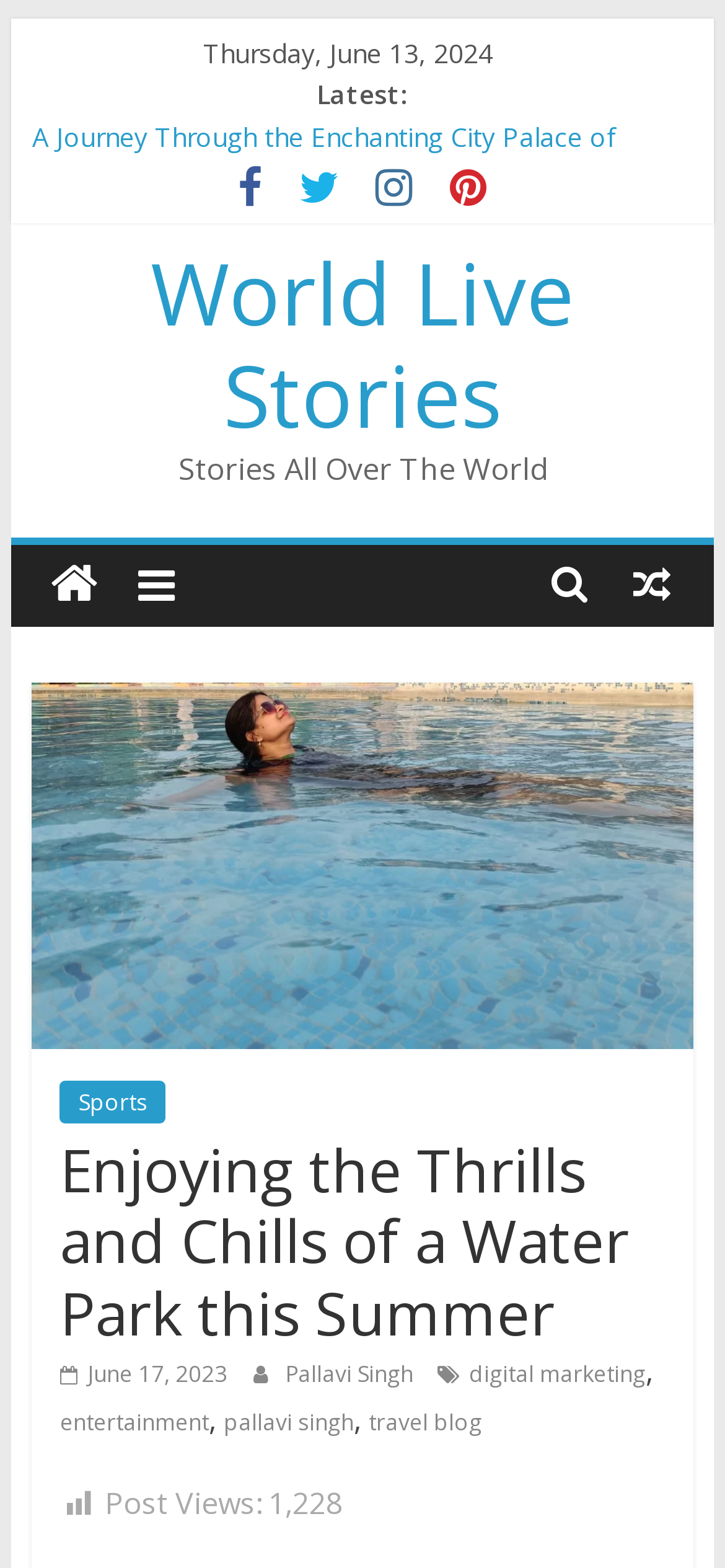Find the bounding box coordinates for the area that should be clicked to accomplish the instruction: "View latest stories".

[0.437, 0.049, 0.563, 0.072]